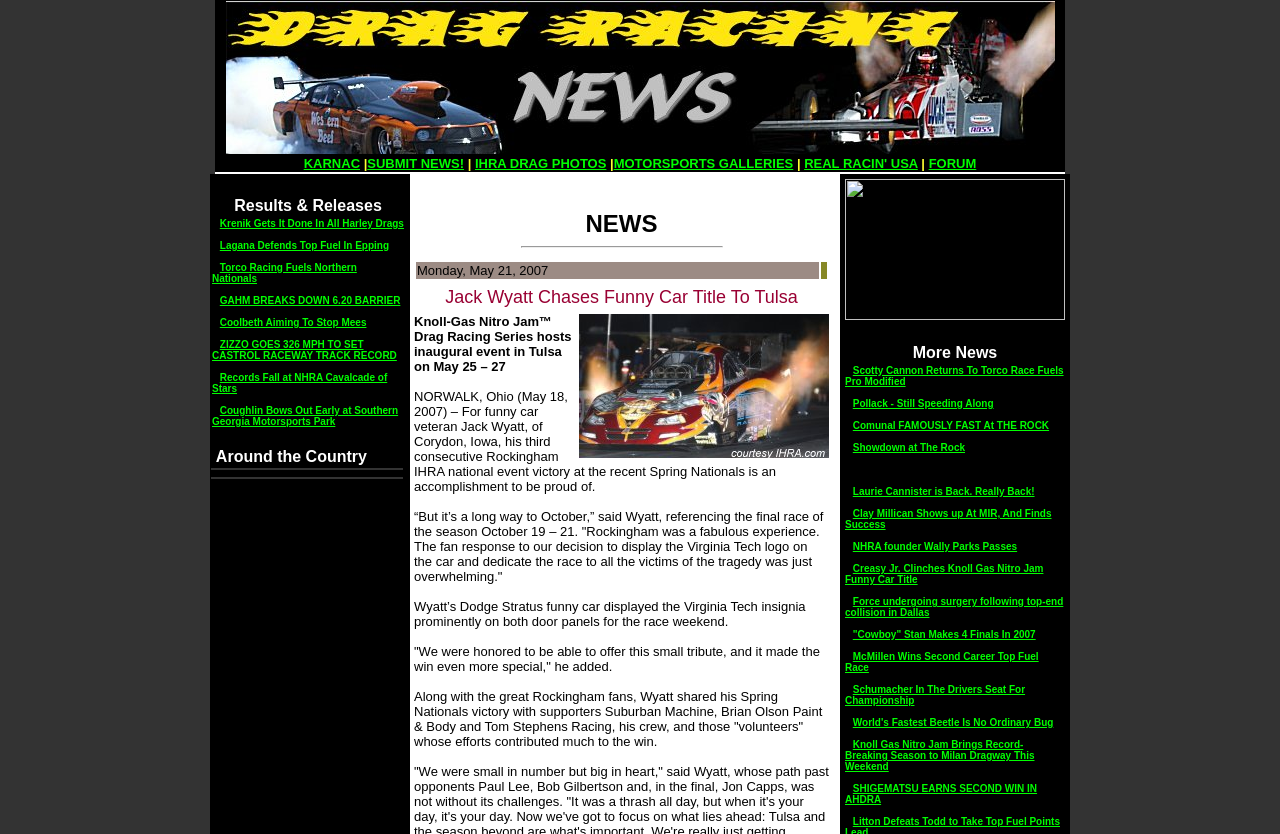Extract the bounding box for the UI element that matches this description: "REAL RACIN' USA".

[0.628, 0.187, 0.717, 0.205]